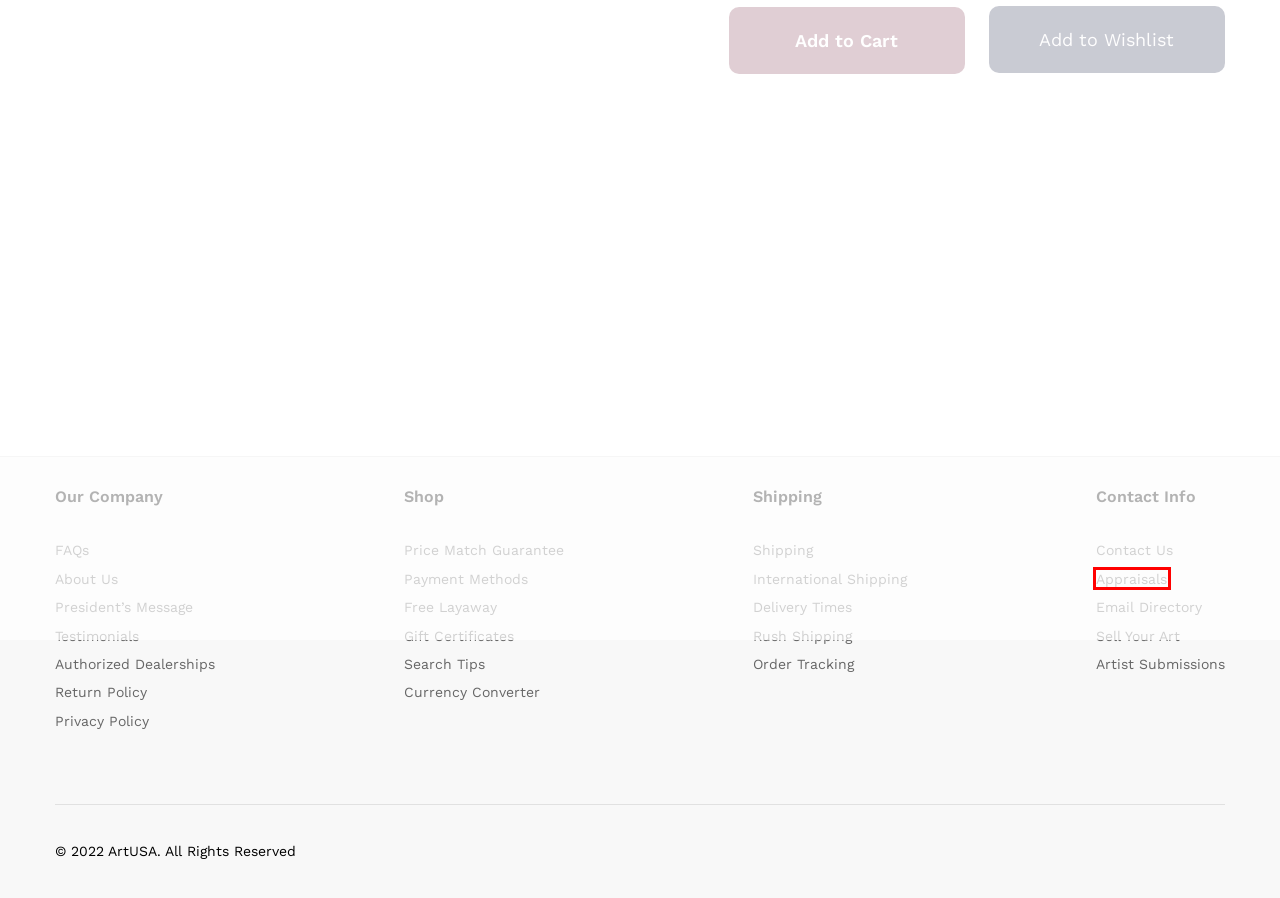Given a webpage screenshot featuring a red rectangle around a UI element, please determine the best description for the new webpage that appears after the element within the bounding box is clicked. The options are:
A. Shipping - ArtUSA
B. Currency Converter - ArtUSA
C. President's Message - ArtUSA
D. Search Tips - ArtUSA
E. Return Policy - ArtUSA
F. Artist Submissions - ArtUSA
G. Privacy Policy - ArtUSA
H. Appraisals - ArtUSA

H